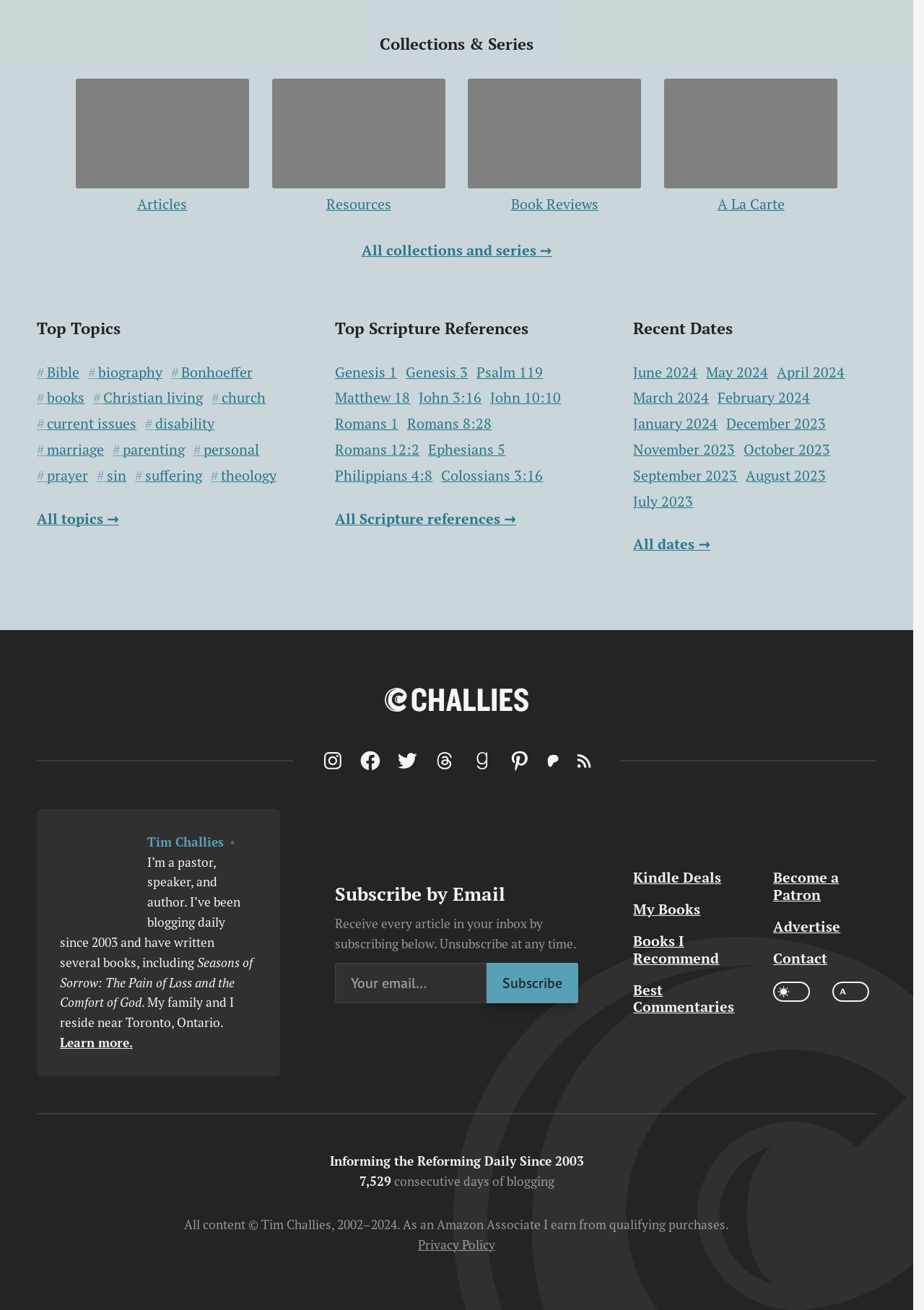Please find the bounding box coordinates of the element that needs to be clicked to perform the following instruction: "Learn more about Tim Challies". The bounding box coordinates should be four float numbers between 0 and 1, represented as [left, top, right, bottom].

[0.065, 0.79, 0.144, 0.802]